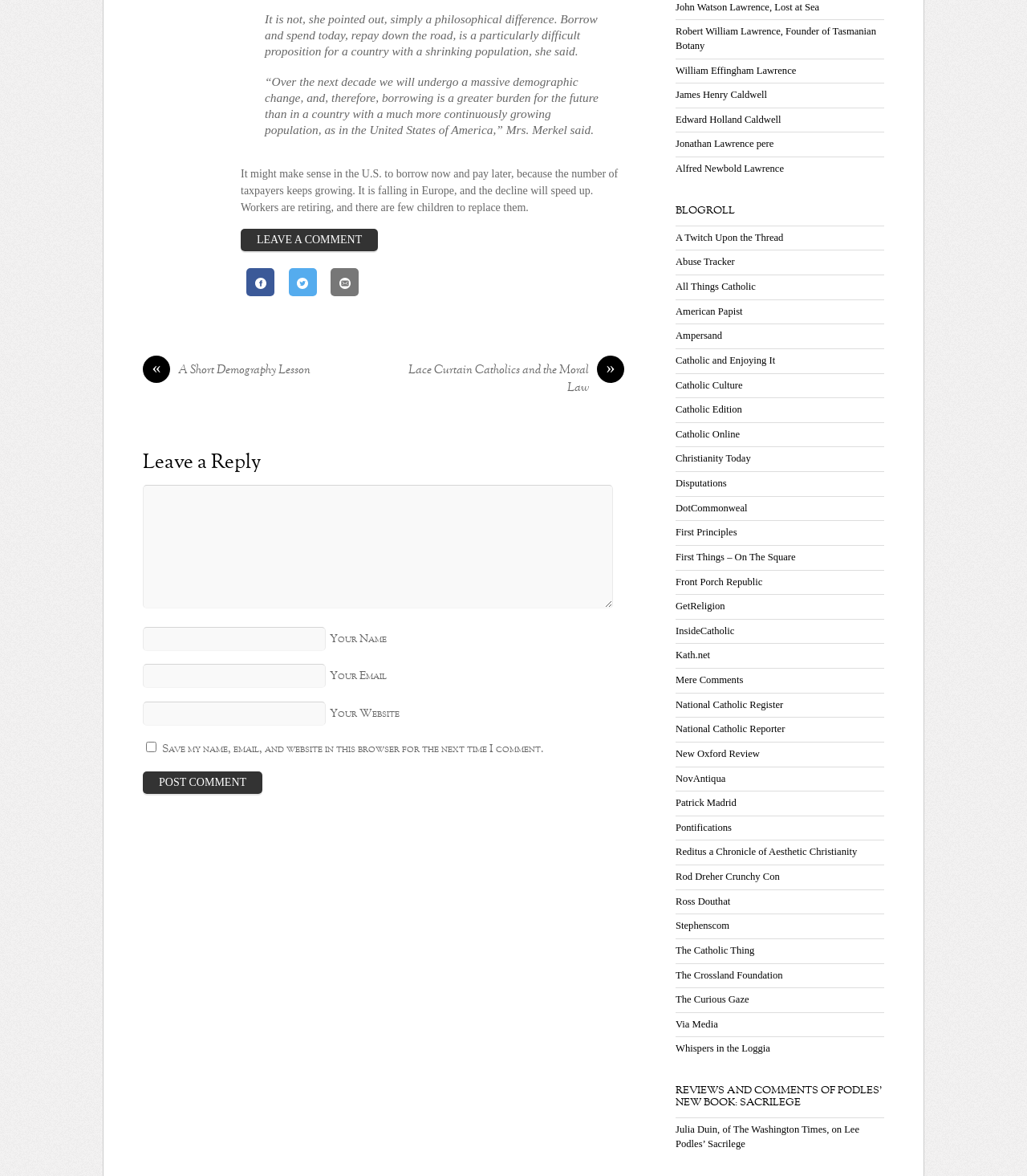Bounding box coordinates are to be given in the format (top-left x, top-left y, bottom-right x, bottom-right y). All values must be floating point numbers between 0 and 1. Provide the bounding box coordinate for the UI element described as: All Things Catholic

[0.658, 0.239, 0.736, 0.248]